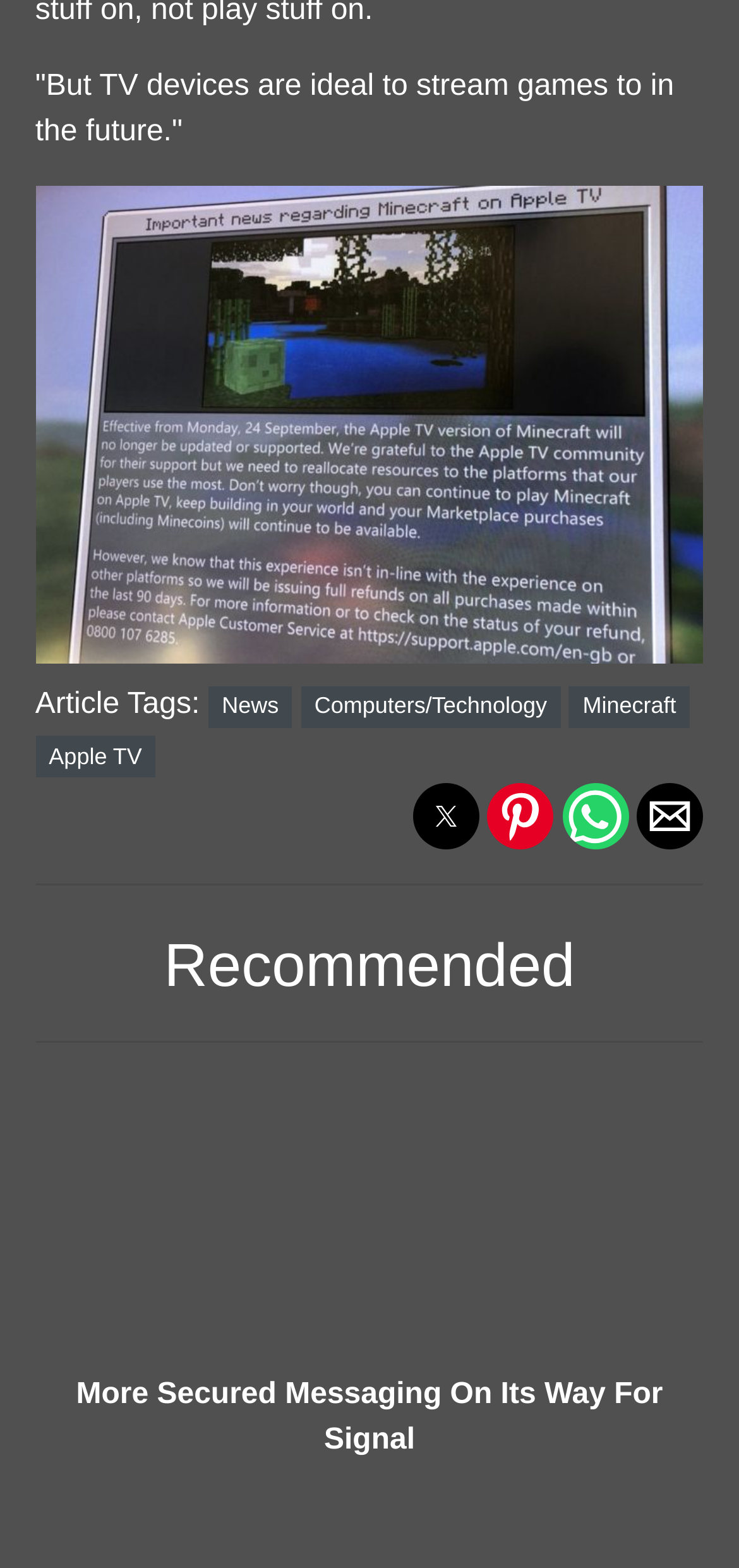What is the topic of the first article?
Based on the image content, provide your answer in one word or a short phrase.

Minecraft